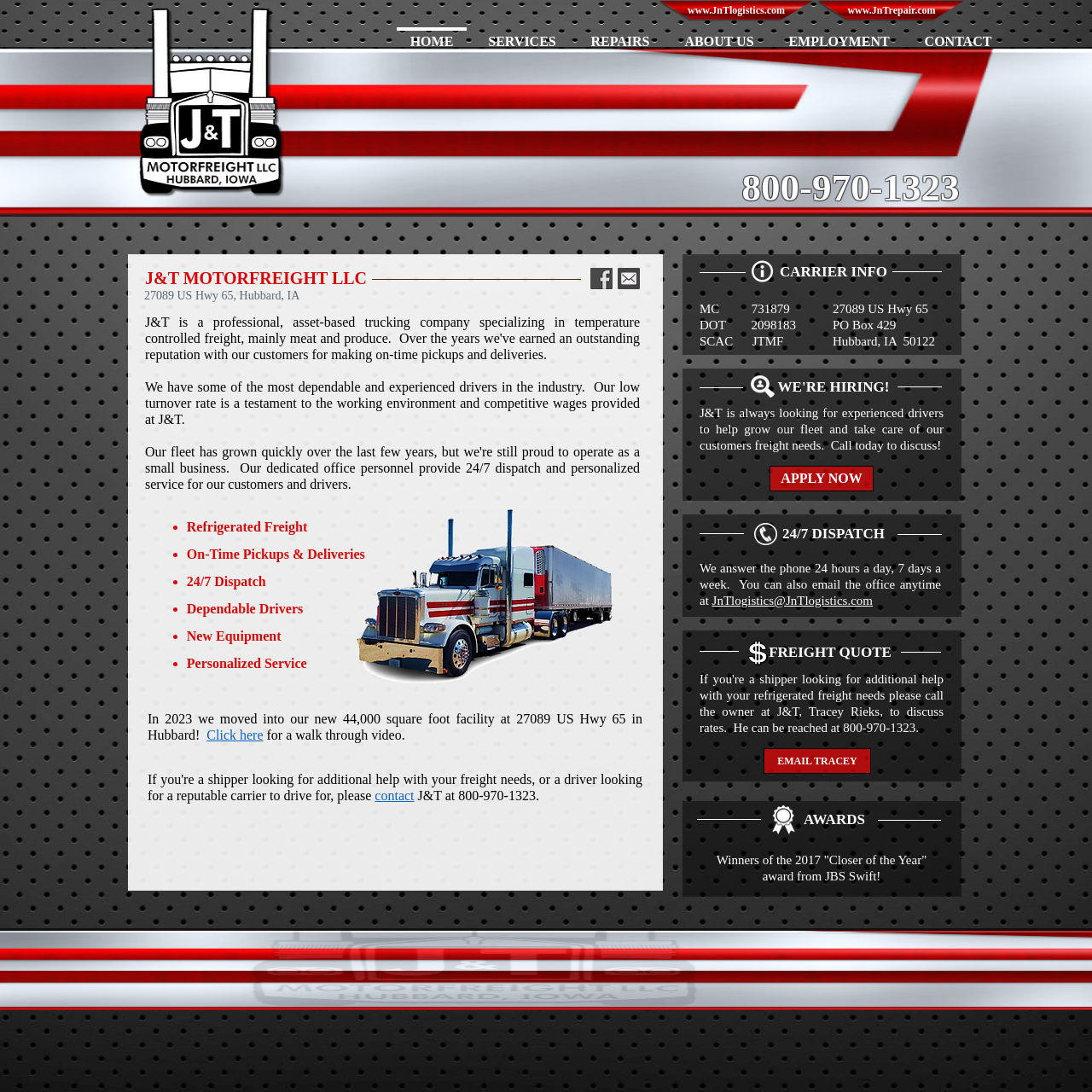Find the bounding box coordinates of the clickable element required to execute the following instruction: "Call the phone number". Provide the coordinates as four float numbers between 0 and 1, i.e., [left, top, right, bottom].

[0.645, 0.152, 0.912, 0.196]